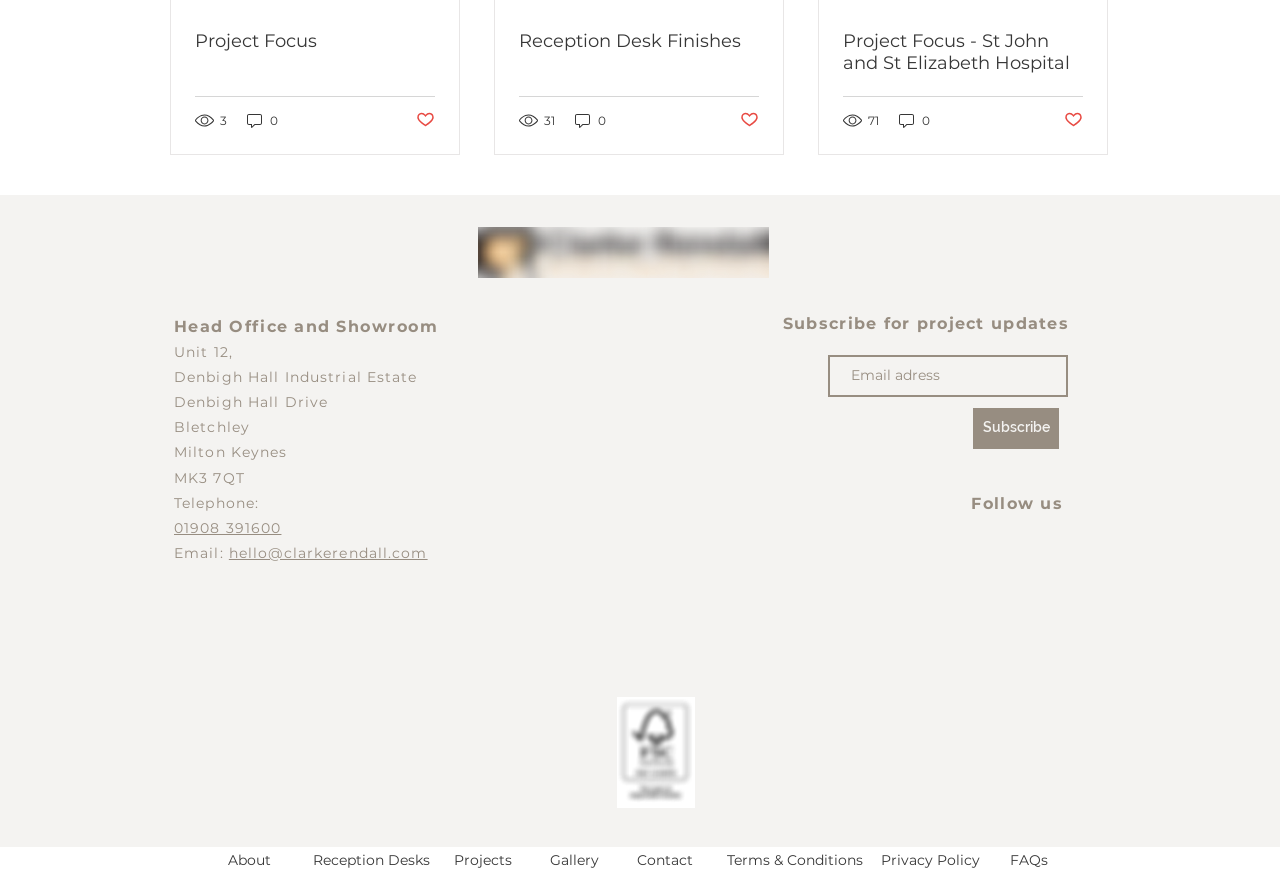Determine the bounding box coordinates of the section to be clicked to follow the instruction: "View the 'Reception Desk Finishes' project". The coordinates should be given as four float numbers between 0 and 1, formatted as [left, top, right, bottom].

[0.405, 0.033, 0.593, 0.058]